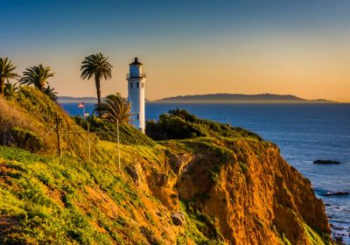Provide a comprehensive description of the image.

This captivating image features a picturesque lighthouse perched atop a rugged cliff, surrounded by lush greenery and palm trees. The scene is illuminated by the warm glow of sunset, casting a golden hue over the landscape. In the background, the calm ocean stretches out, with distant mountains or islands faintly visible on the horizon. This location captures the serene beauty of coastal landscapes, evoking a sense of tranquility and adventure, likely found within the Palos Verdes Peninsula area, known for its stunning vistas and natural treasures. The image invites viewers to appreciate the harmony between nature and the iconic structure of the lighthouse, a beacon guiding the way along the beautiful California coastline.